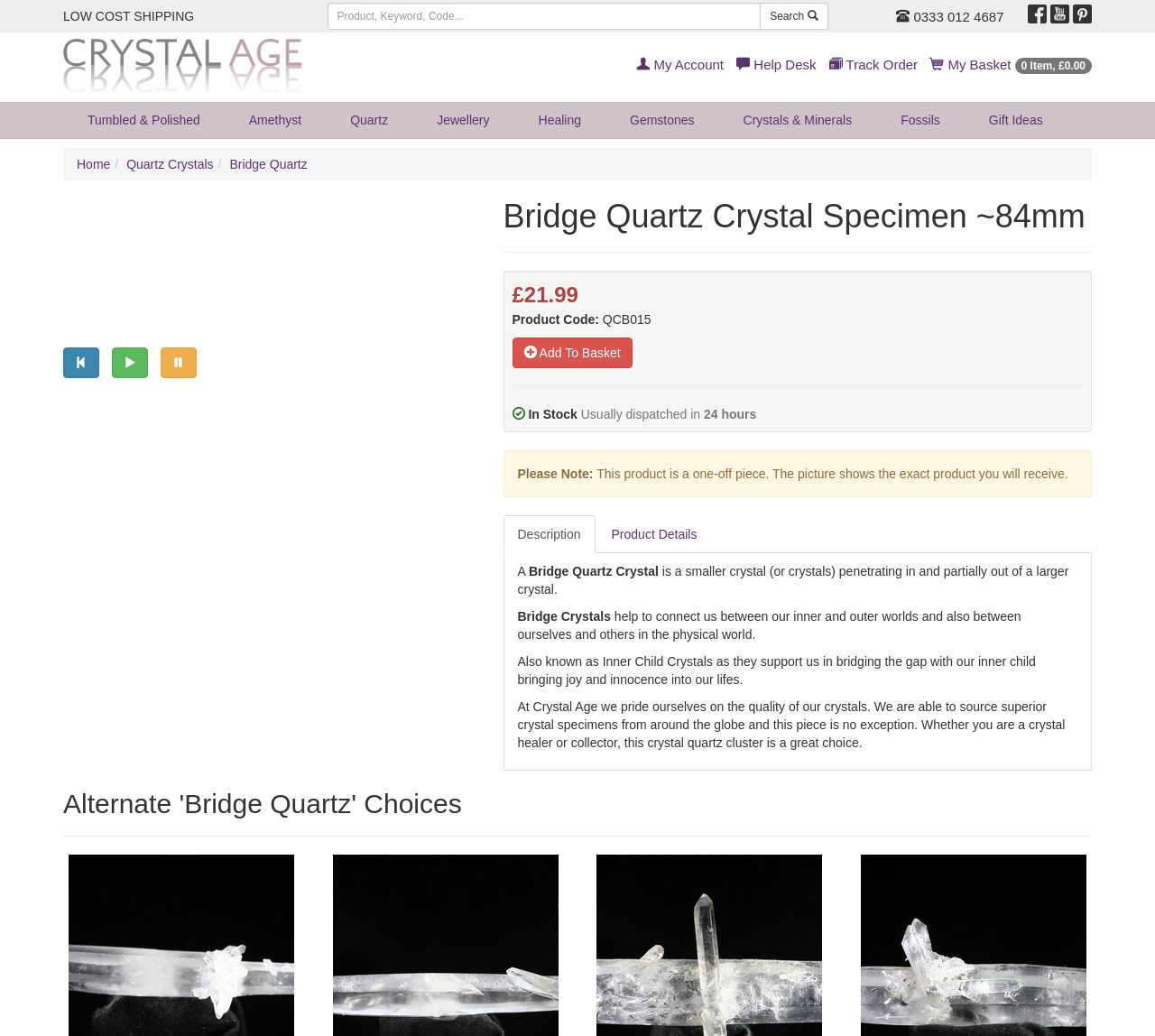Please extract the webpage's main title and generate its text content.

Bridge Quartz Crystal Specimen ~84mm